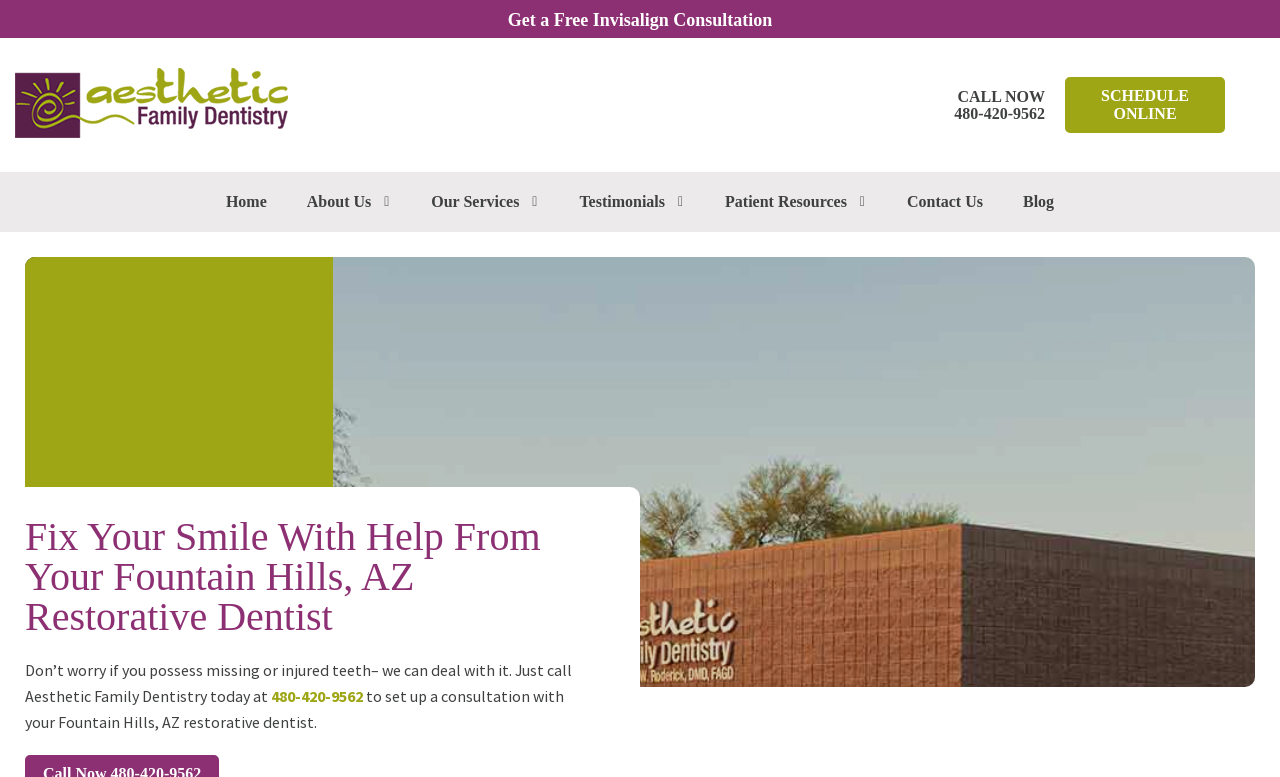What is the service provided by the dentist? From the image, respond with a single word or brief phrase.

Restorative dentistry